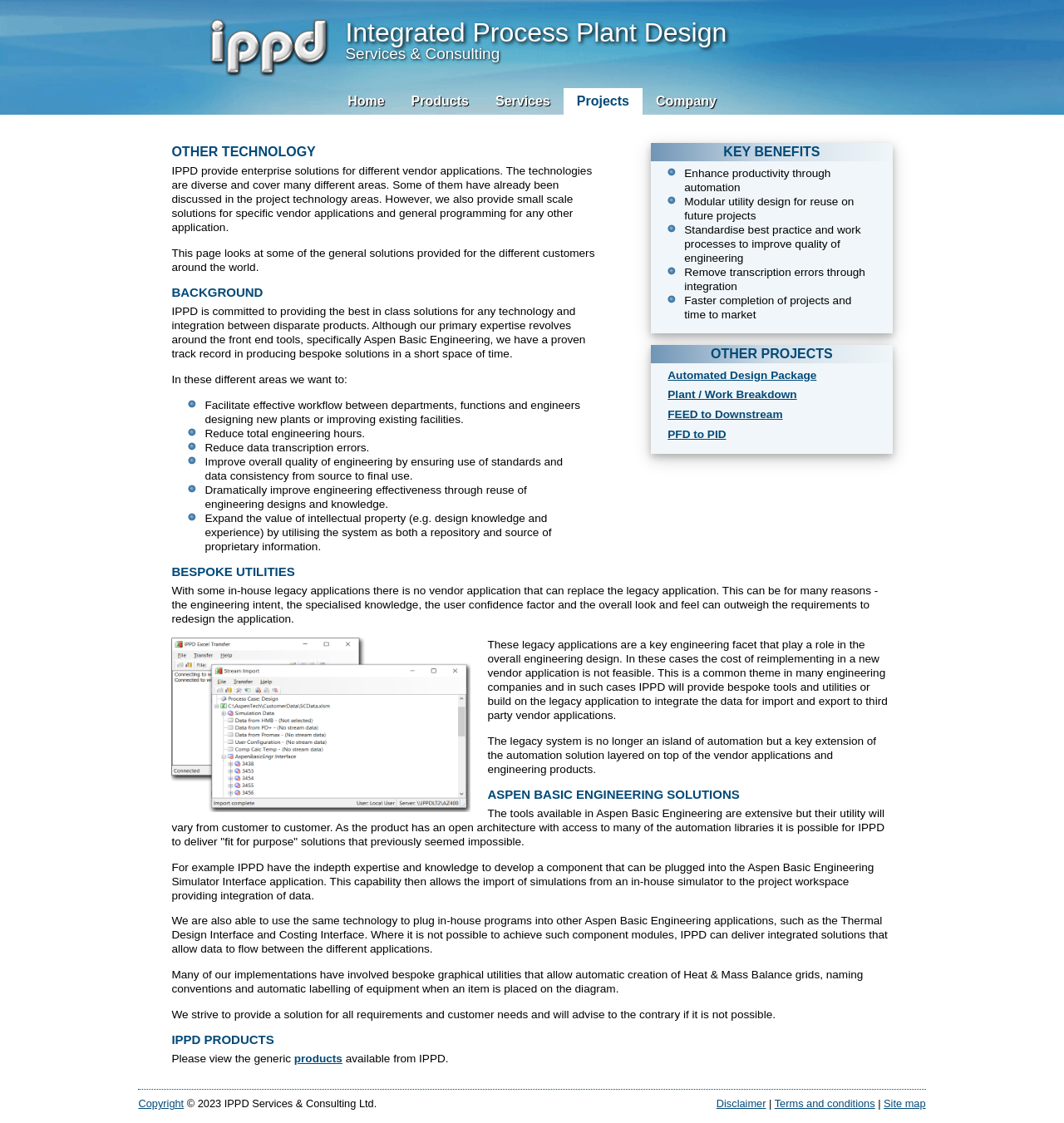What is the company name on the logo?
Using the information from the image, answer the question thoroughly.

The company logo is located at the top left corner of the webpage, and it contains the text 'Company Logo'. By analyzing the layout table and layout table cell elements, we can determine that the logo is part of the company's branding, and the company name is IPPD.